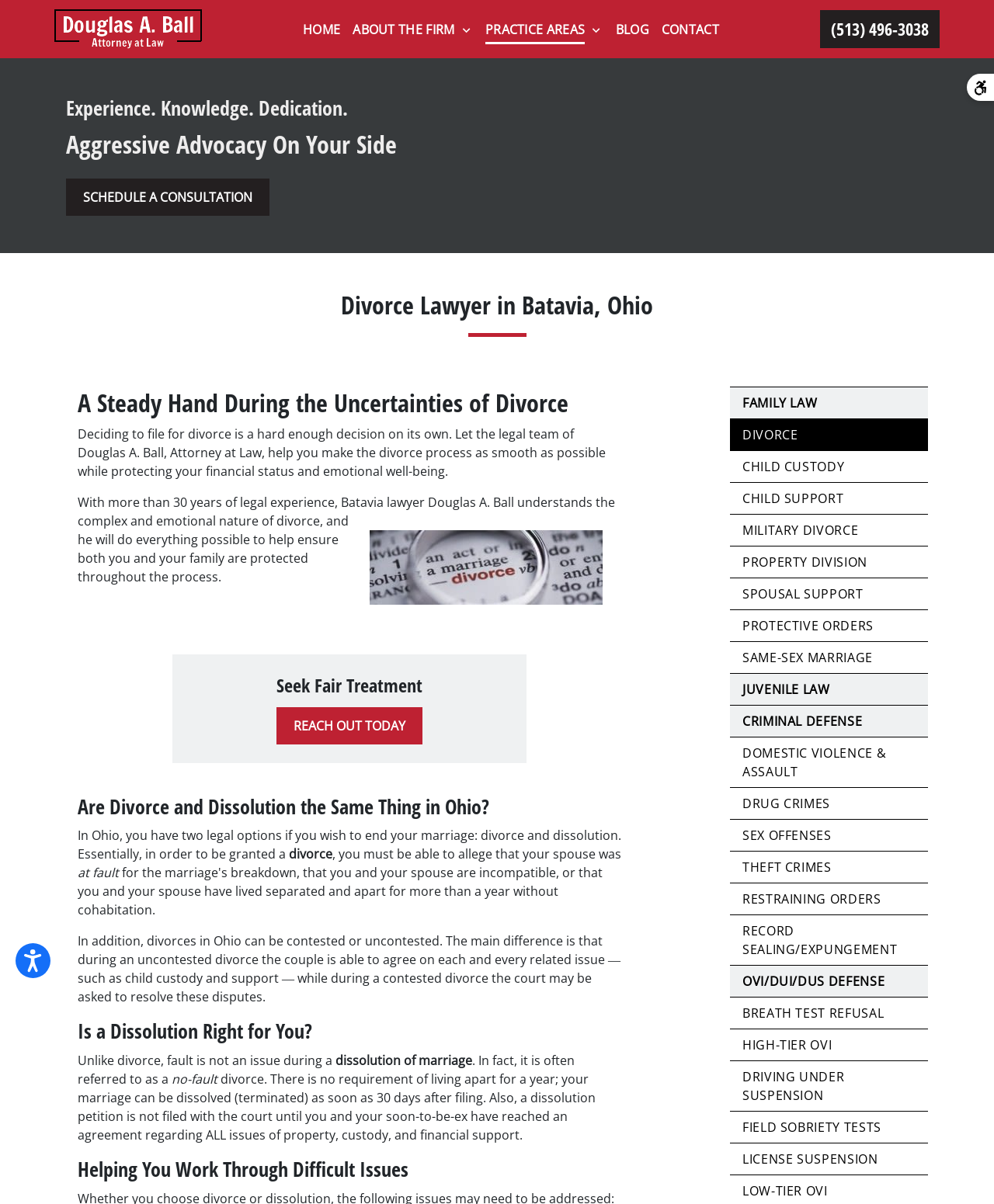Produce an elaborate caption capturing the essence of the webpage.

The webpage is about Douglas A. Ball, an attorney at law specializing in divorce cases in Batavia, Ohio. At the top of the page, there is a navigation menu with links to the home page, about the firm, practice areas, blog, and contact information. Below the navigation menu, there is a prominent call-to-action button to schedule a consultation.

The main content of the page is divided into sections, each with a heading and descriptive text. The first section introduces the attorney and his experience in handling divorce cases. The second section explains the difference between divorce and dissolution in Ohio, including the requirements and processes for each.

The third section discusses the benefits of seeking the help of an experienced divorce attorney, highlighting the importance of protecting one's financial status and emotional well-being during the divorce process. This section also features an image.

The fourth section provides more information about the attorney's services, including family law, divorce, child custody, child support, and other related areas. This section is organized as a list of links to different practice areas.

Throughout the page, there are several calls-to-action, including a prominent button to reach out to the attorney and a link to schedule a consultation. The page also features several images, including the attorney's logo and a photo of the attorney. The overall design is clean and easy to navigate, with clear headings and concise text.